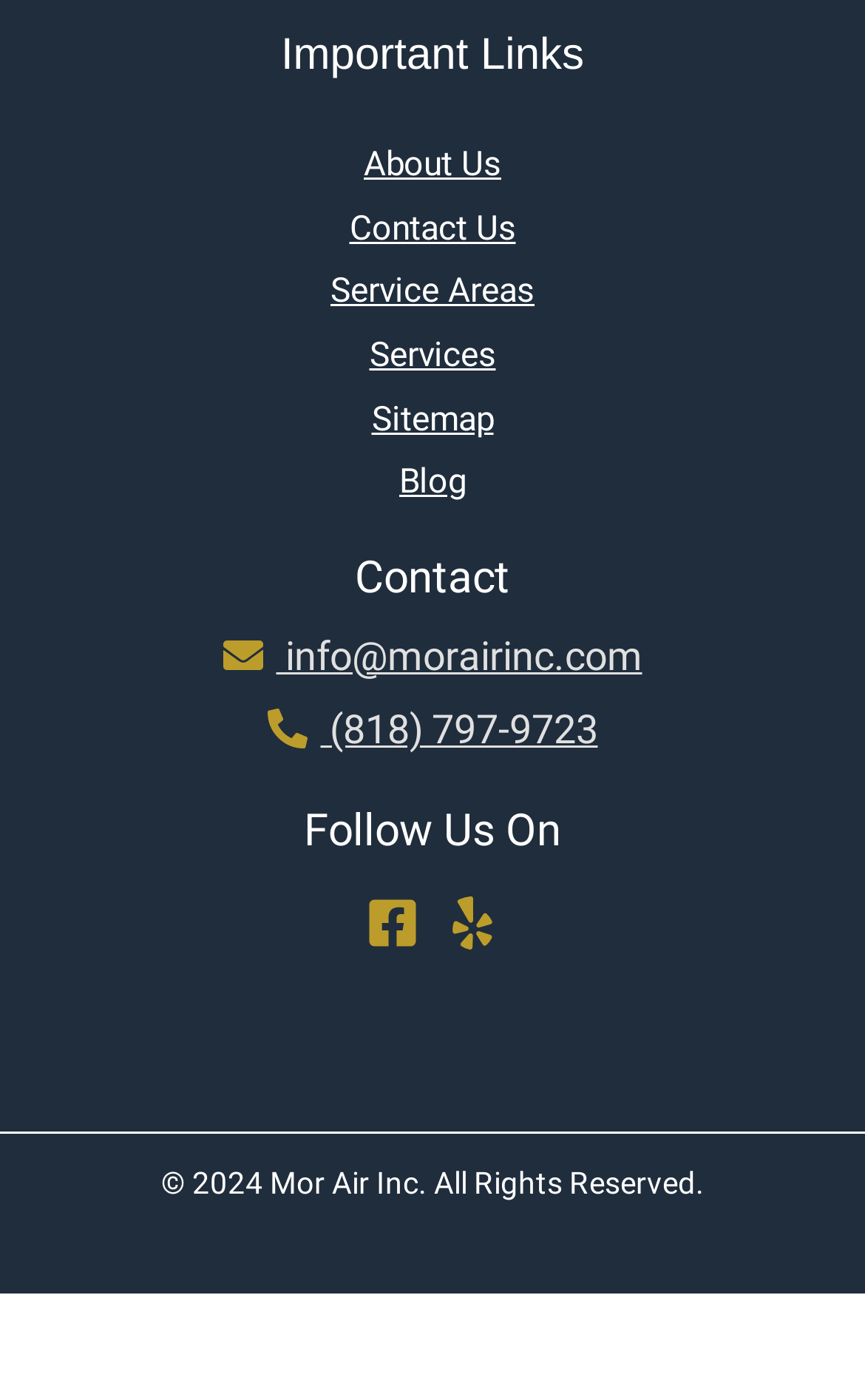Identify the bounding box of the HTML element described as: "Service Areas".

[0.382, 0.194, 0.618, 0.222]